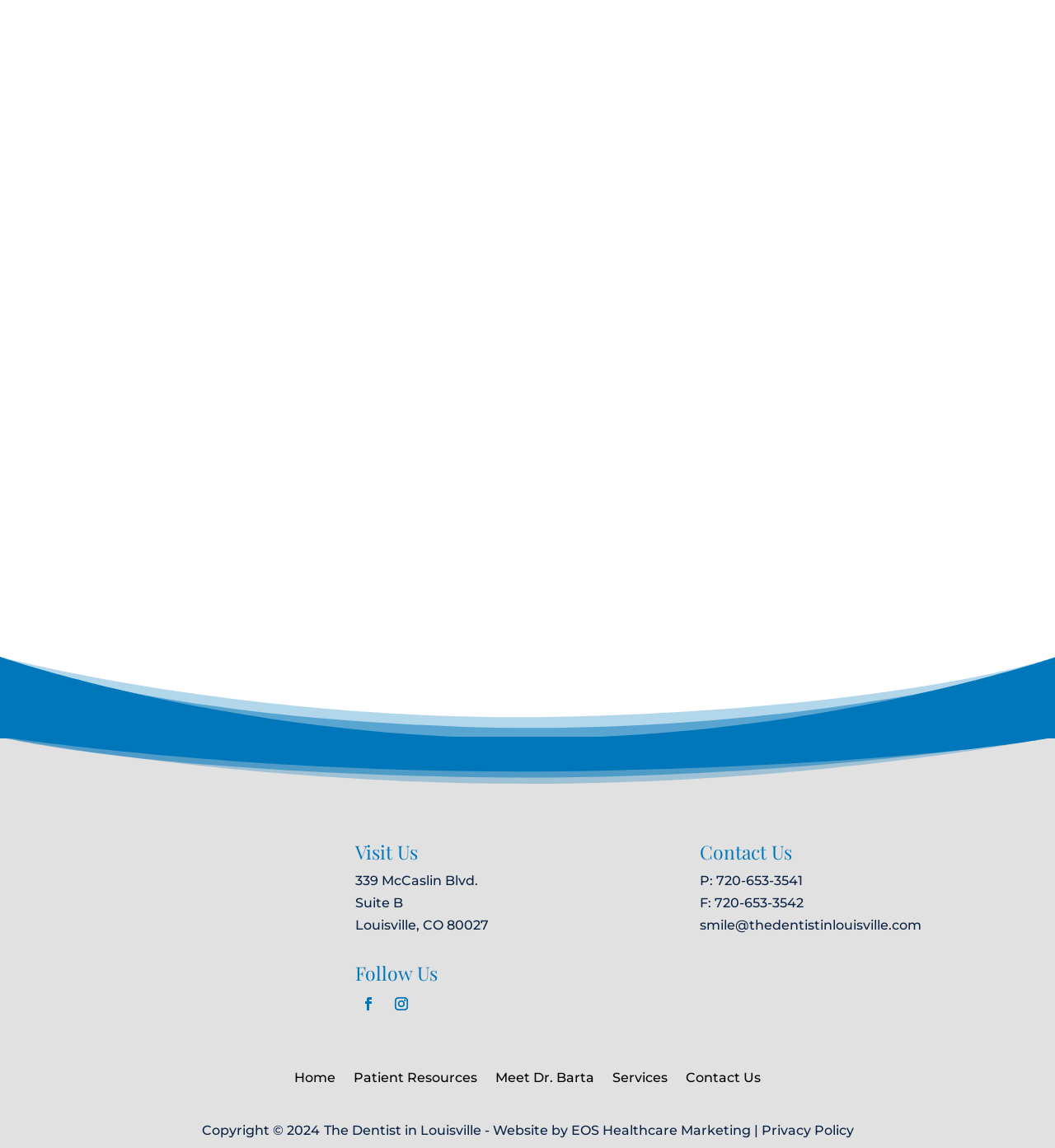Determine the bounding box coordinates for the clickable element to execute this instruction: "Call 720-653-3541". Provide the coordinates as four float numbers between 0 and 1, i.e., [left, top, right, bottom].

[0.679, 0.76, 0.761, 0.774]